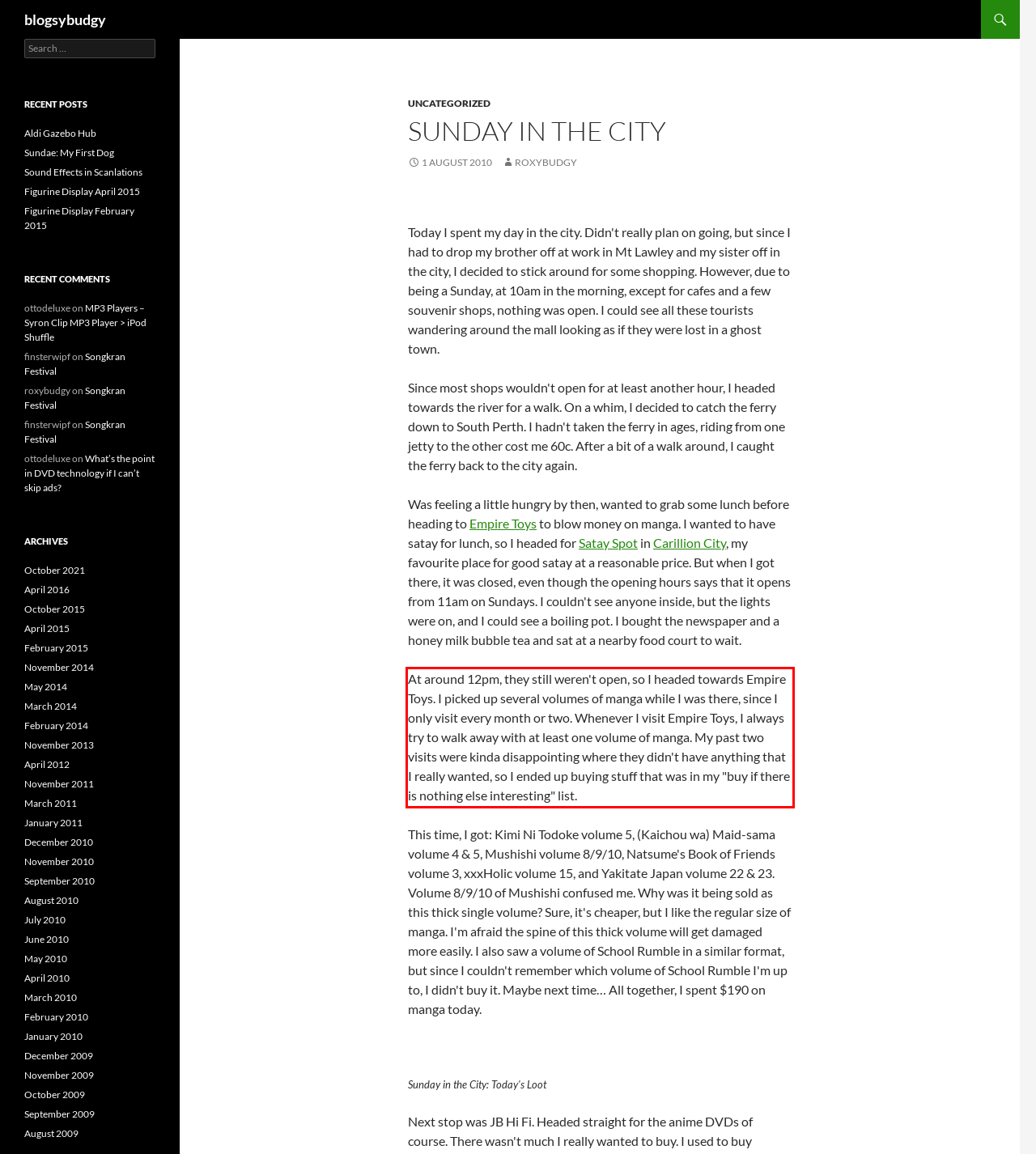Please analyze the screenshot of a webpage and extract the text content within the red bounding box using OCR.

At around 12pm, they still weren't open, so I headed towards Empire Toys. I picked up several volumes of manga while I was there, since I only visit every month or two. Whenever I visit Empire Toys, I always try to walk away with at least one volume of manga. My past two visits were kinda disappointing where they didn't have anything that I really wanted, so I ended up buying stuff that was in my "buy if there is nothing else interesting" list.